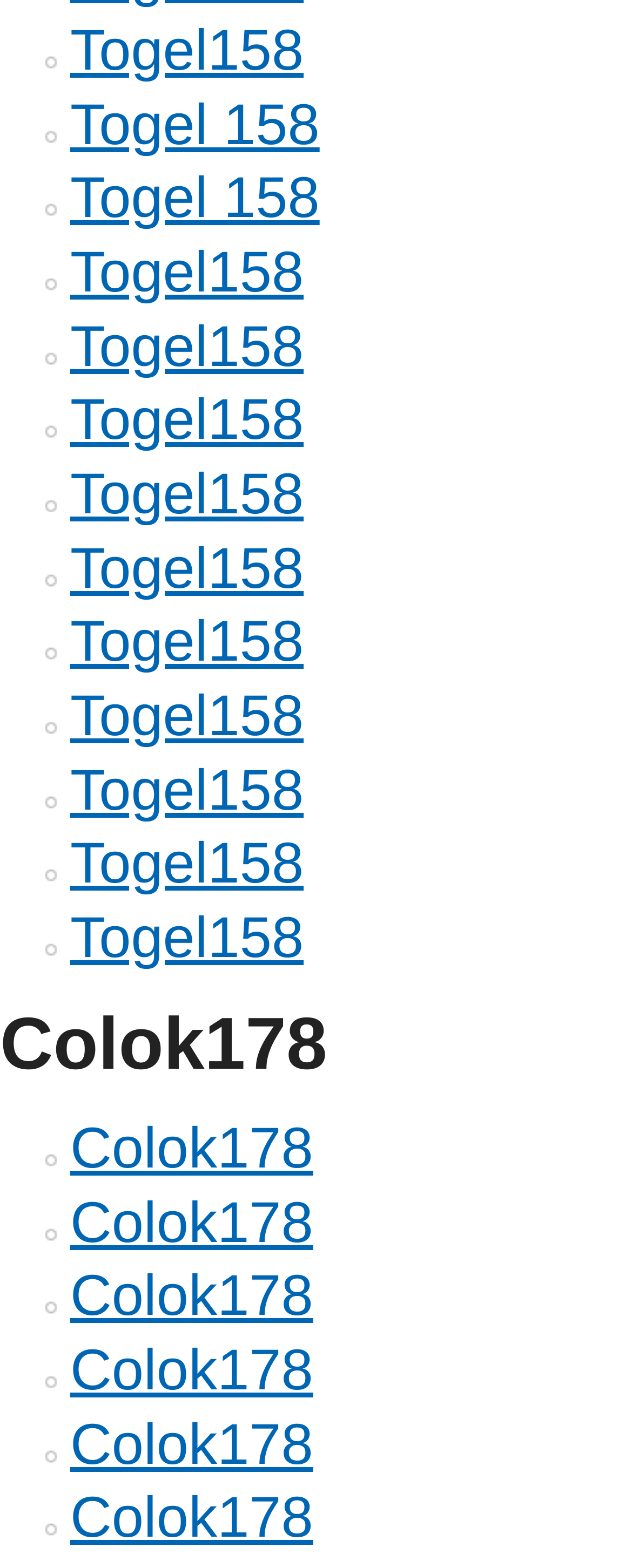Provide the bounding box coordinates for the area that should be clicked to complete the instruction: "click Colok178".

[0.111, 0.853, 0.496, 0.894]